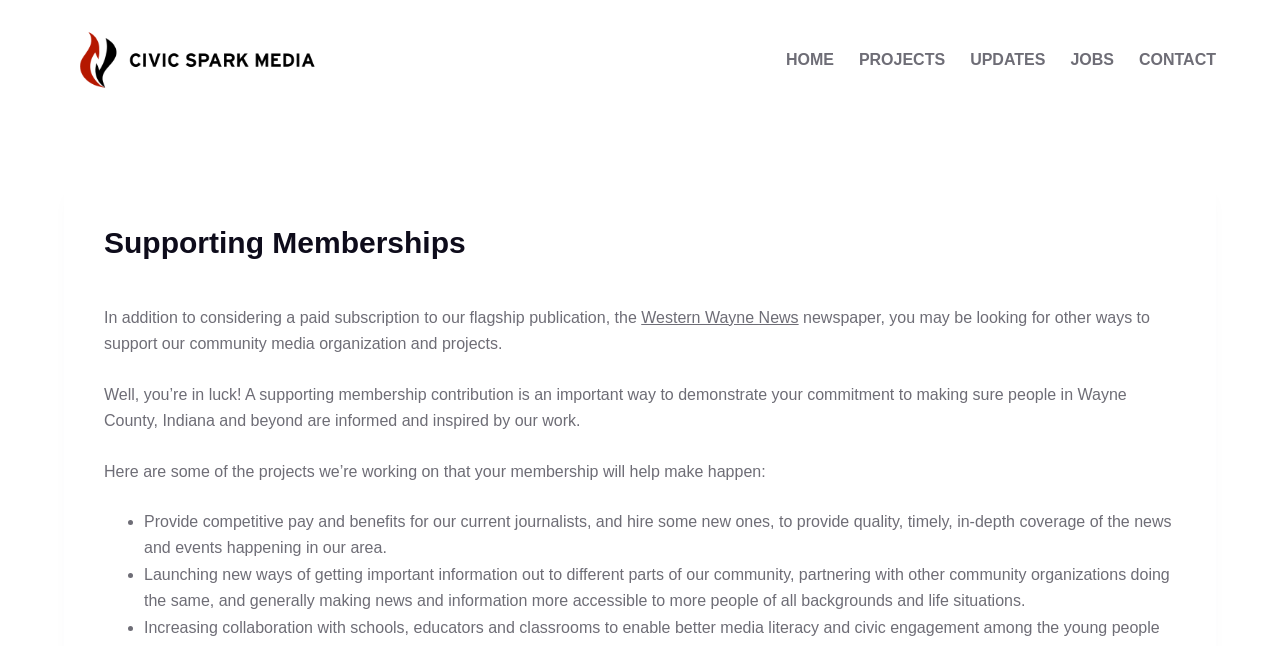Given the element description "Skip to content", identify the bounding box of the corresponding UI element.

[0.0, 0.0, 0.031, 0.031]